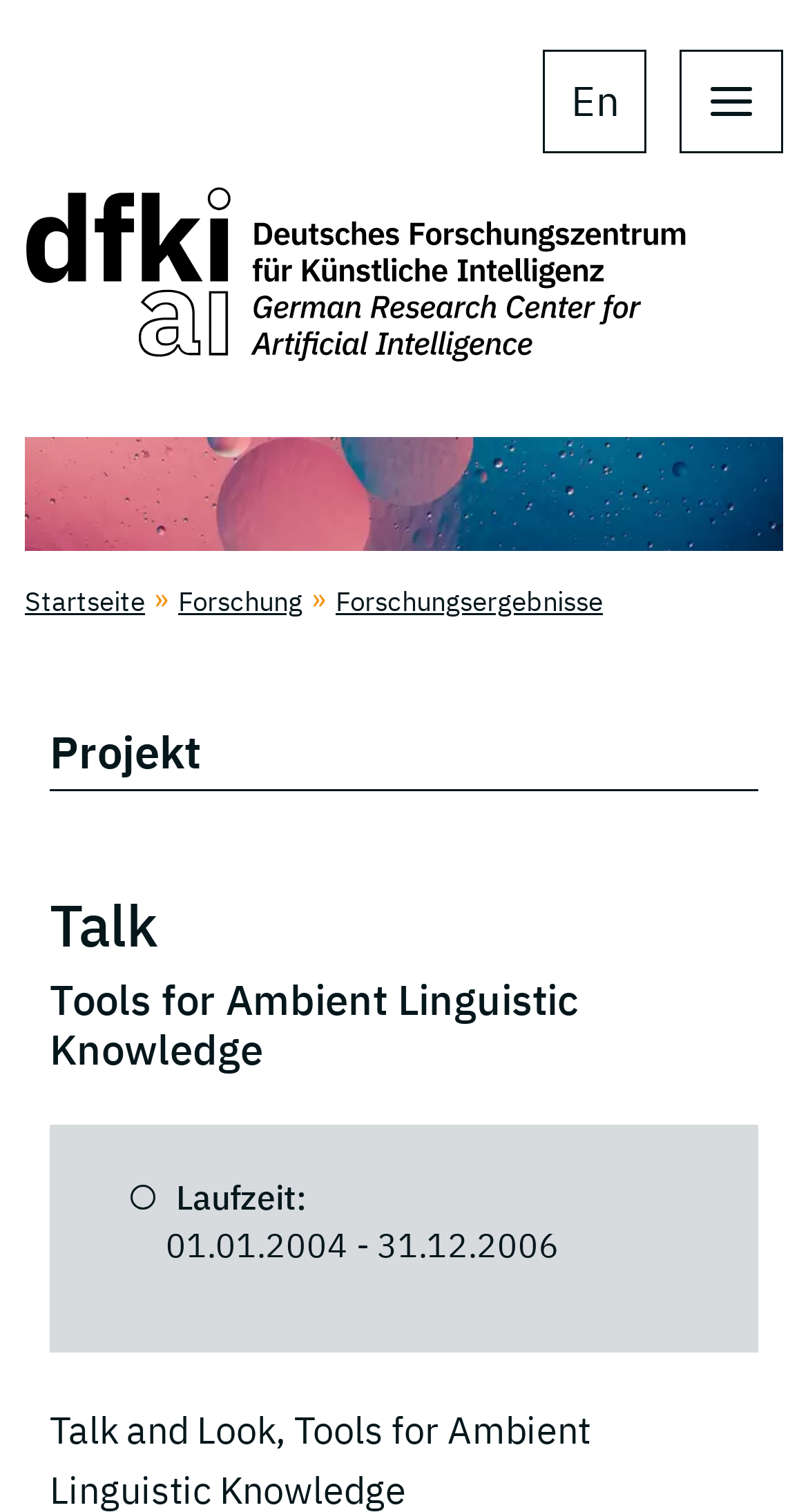Write a detailed summary of the webpage, including text, images, and layout.

The webpage is about the "Talk" project, which stands for "Tools for Ambient Linguistic Knowledge". At the top left corner, there is a link to the "Deutsches Forschungszentrum für Künstliche Intelligenz" (German Research Center for Artificial Intelligence) with an accompanying image. 

On the top right side, there are three elements: a link to switch the language to "En", a button to open the main navigation, and a navigation menu that contains links to "Startseite" (Home), "Forschung" (Research), and "Forschungsergebnisse" (Research Results). 

Below the navigation menu, there is a header section with two parts. The first part has a heading "Projekt" (Project) and the second part has a heading "Talk" followed by a subheading "Tools for Ambient Linguistic Knowledge". 

At the bottom of the page, there is a section with a label "Laufzeit:" (Runtime) and a time period "01.01.2004 - 31.12.2006".